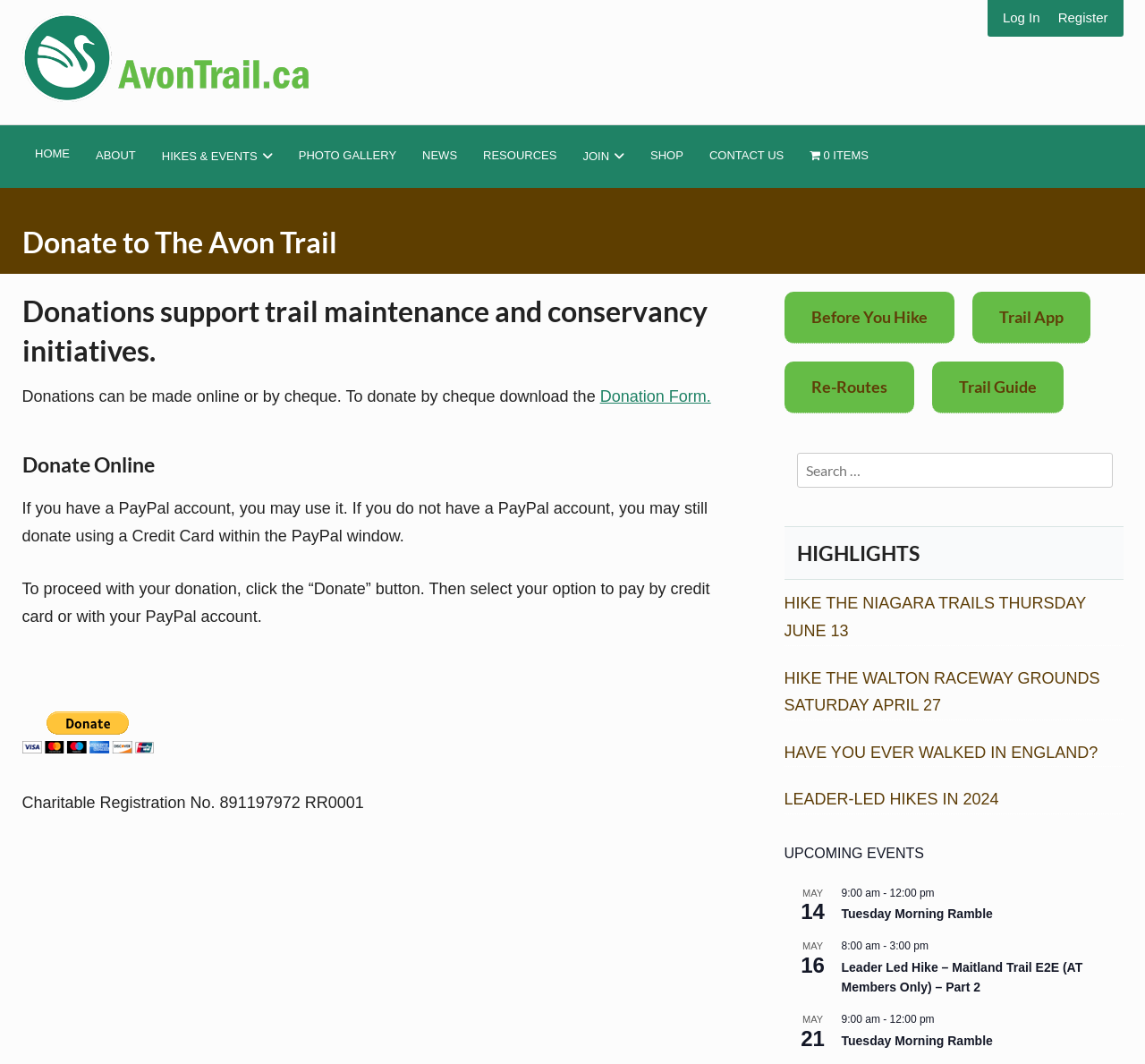Can you show the bounding box coordinates of the region to click on to complete the task described in the instruction: "Search for something"?

[0.696, 0.425, 0.971, 0.458]